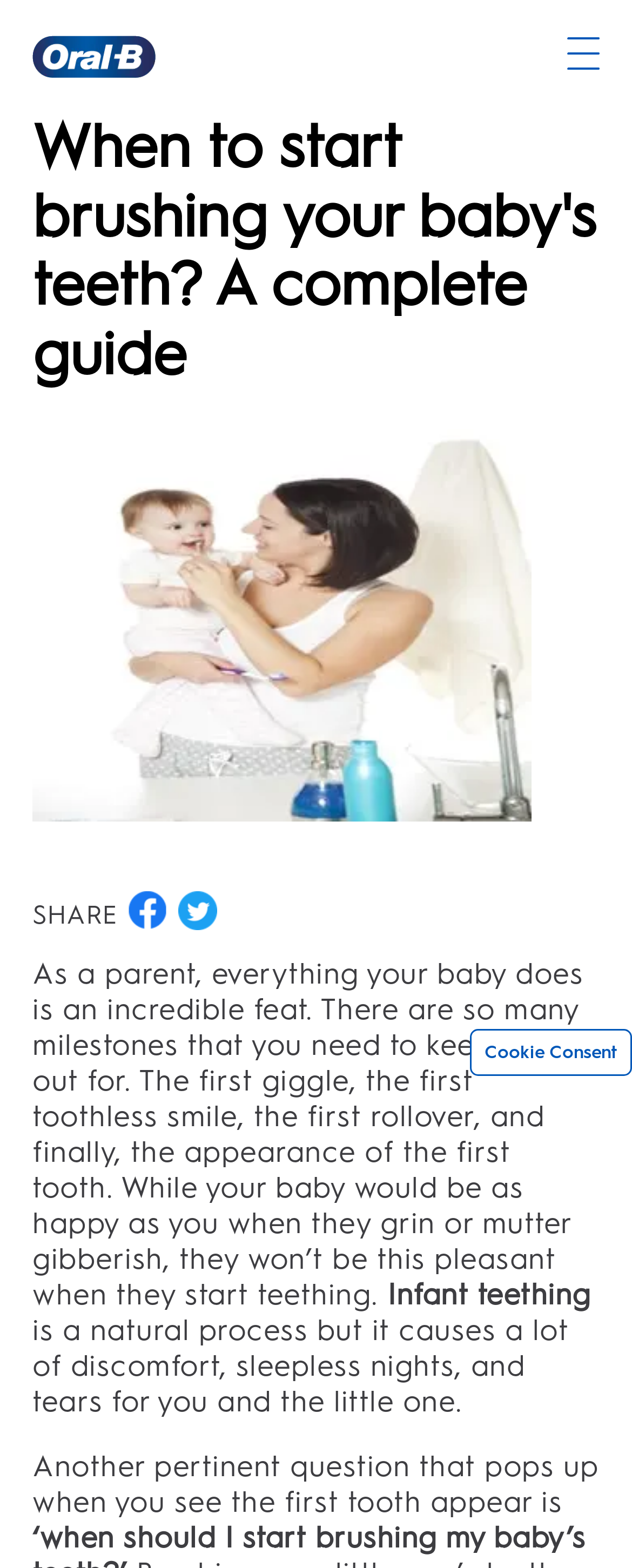Please determine the primary heading and provide its text.

When to start brushing your baby's teeth? A complete guide